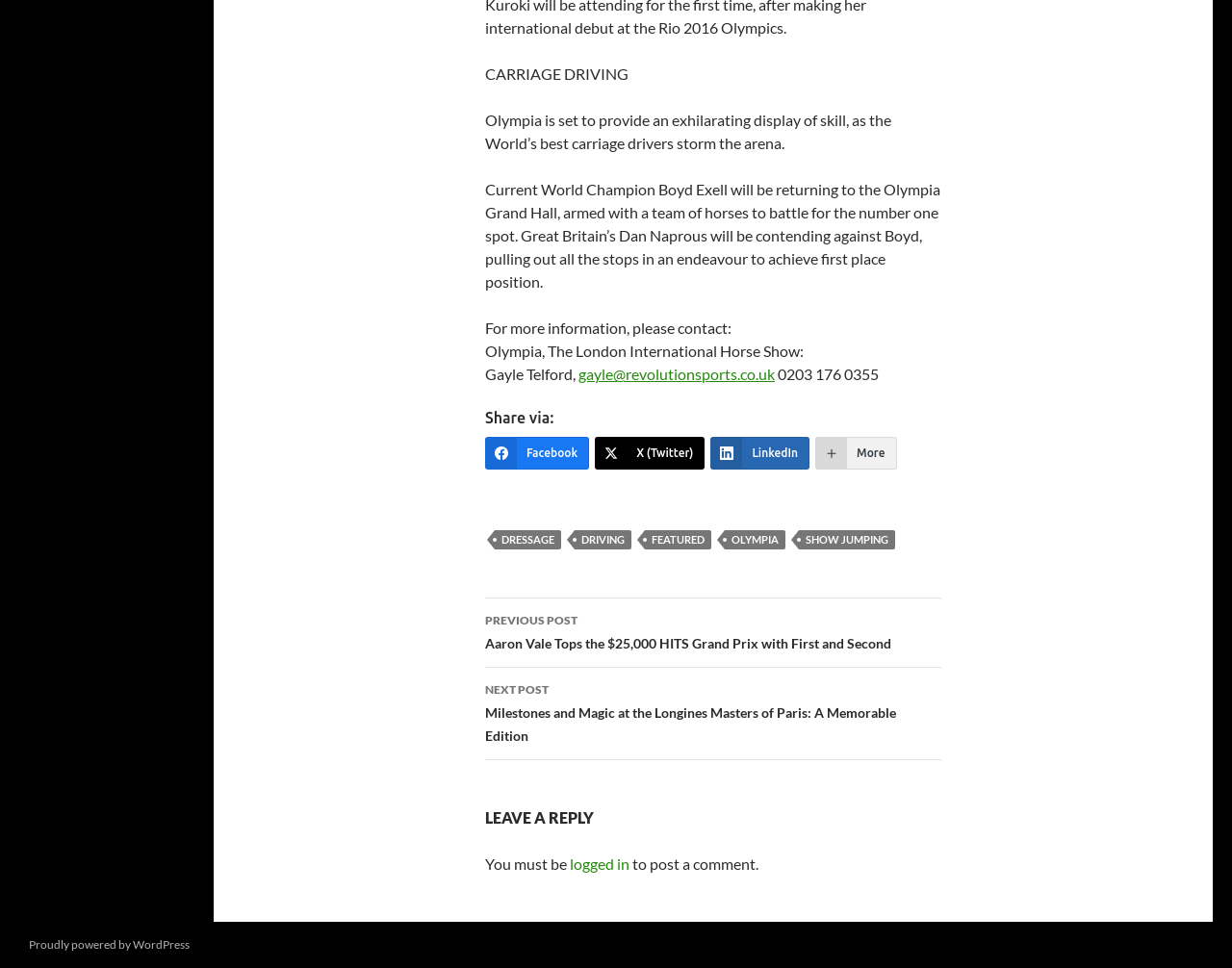Who is the current World Champion in carriage driving?
Respond with a short answer, either a single word or a phrase, based on the image.

Boyd Exell